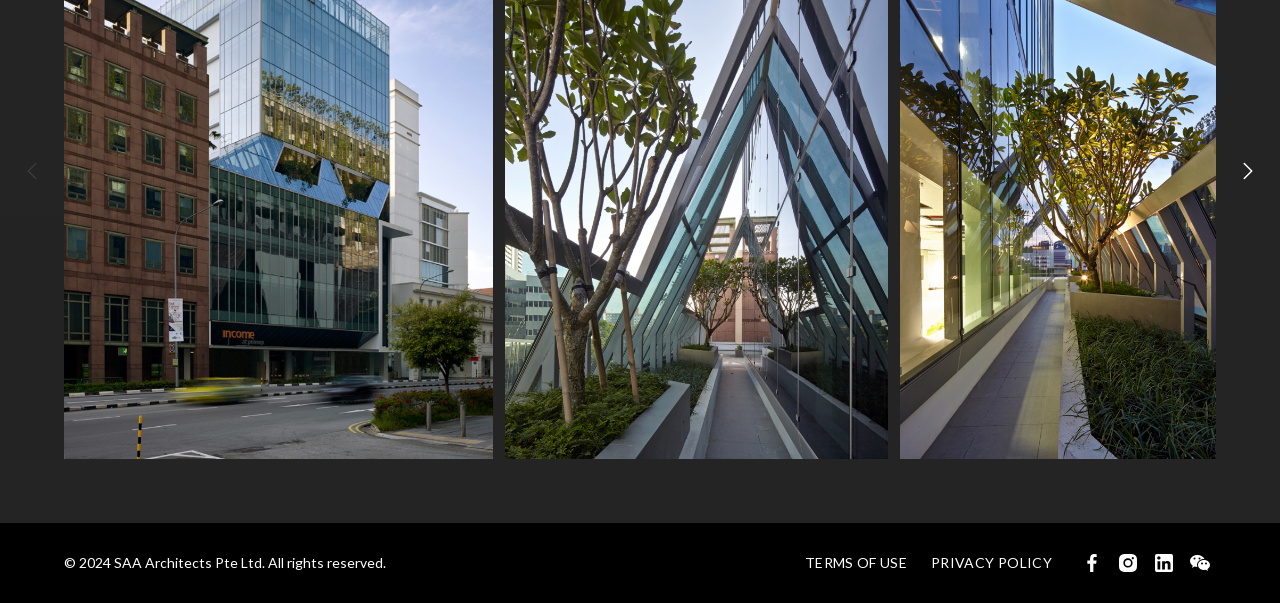Using the webpage screenshot and the element description Add us on WeChat, determine the bounding box coordinates. Specify the coordinates in the format (top-left x, top-left y, bottom-right x, bottom-right y) with values ranging from 0 to 1.

[0.925, 0.907, 0.95, 0.96]